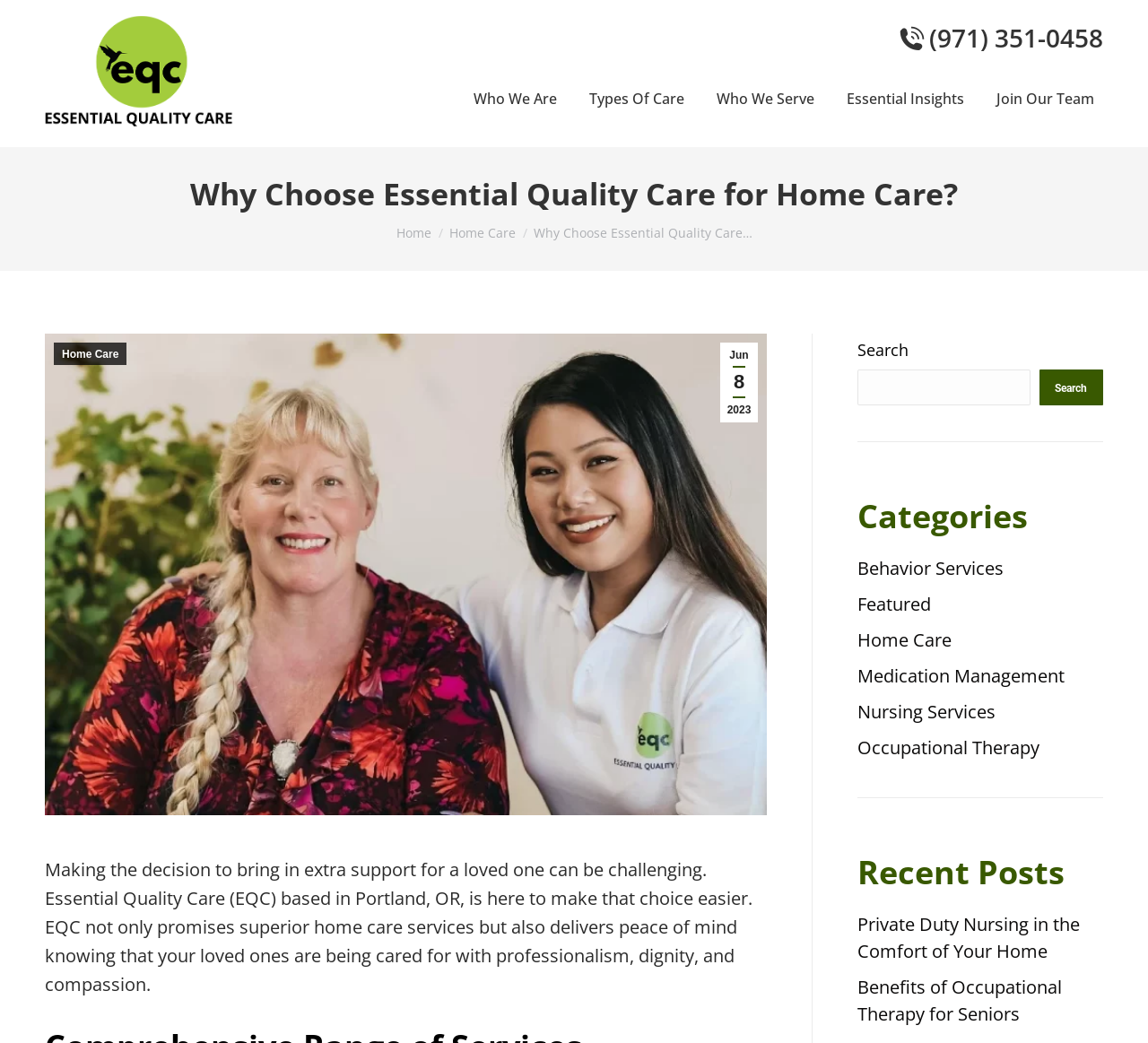What can be searched on the webpage?
Based on the screenshot, respond with a single word or phrase.

Categories and posts